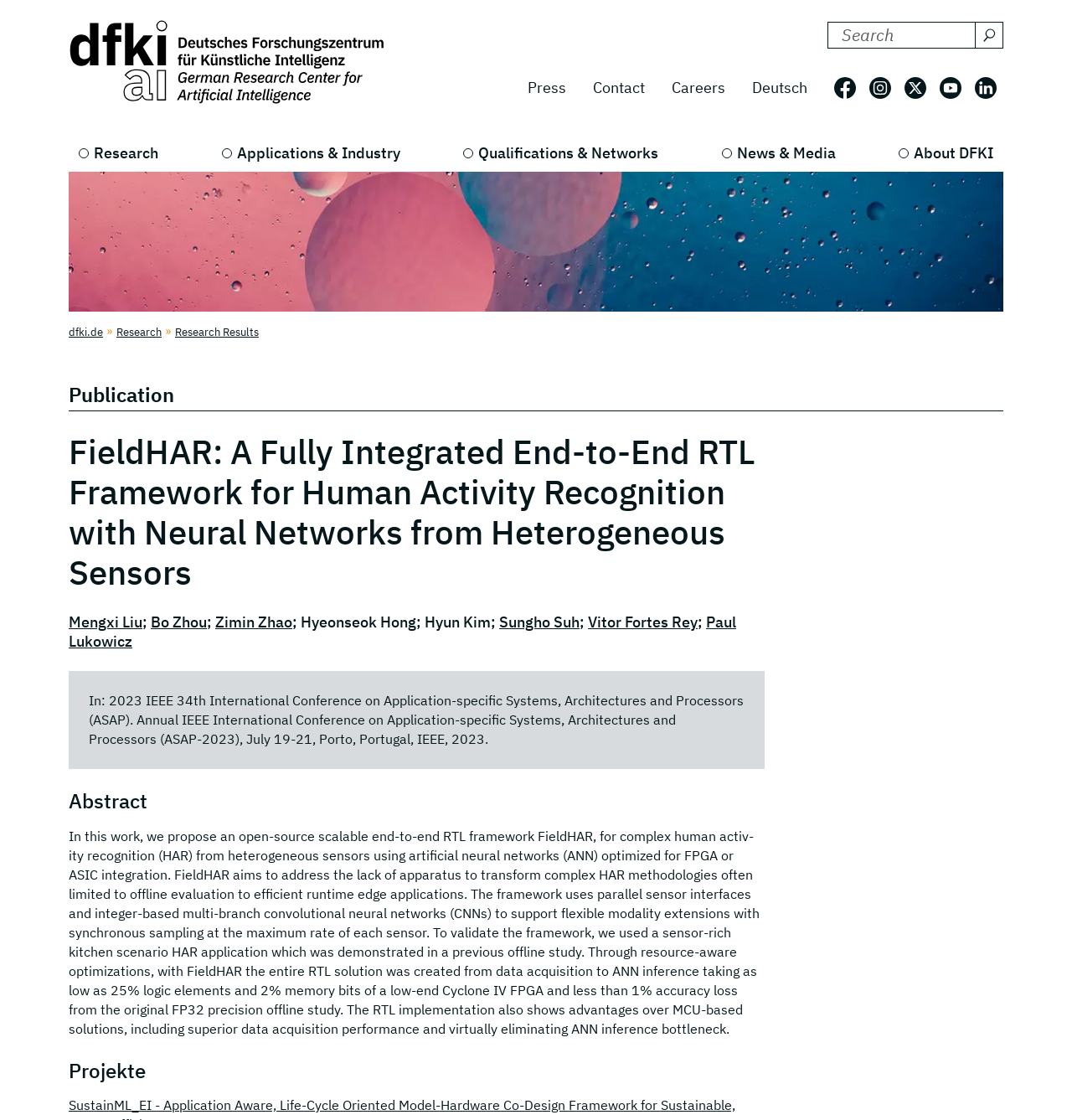Please locate the bounding box coordinates of the element's region that needs to be clicked to follow the instruction: "Register for an account". The bounding box coordinates should be provided as four float numbers between 0 and 1, i.e., [left, top, right, bottom].

None